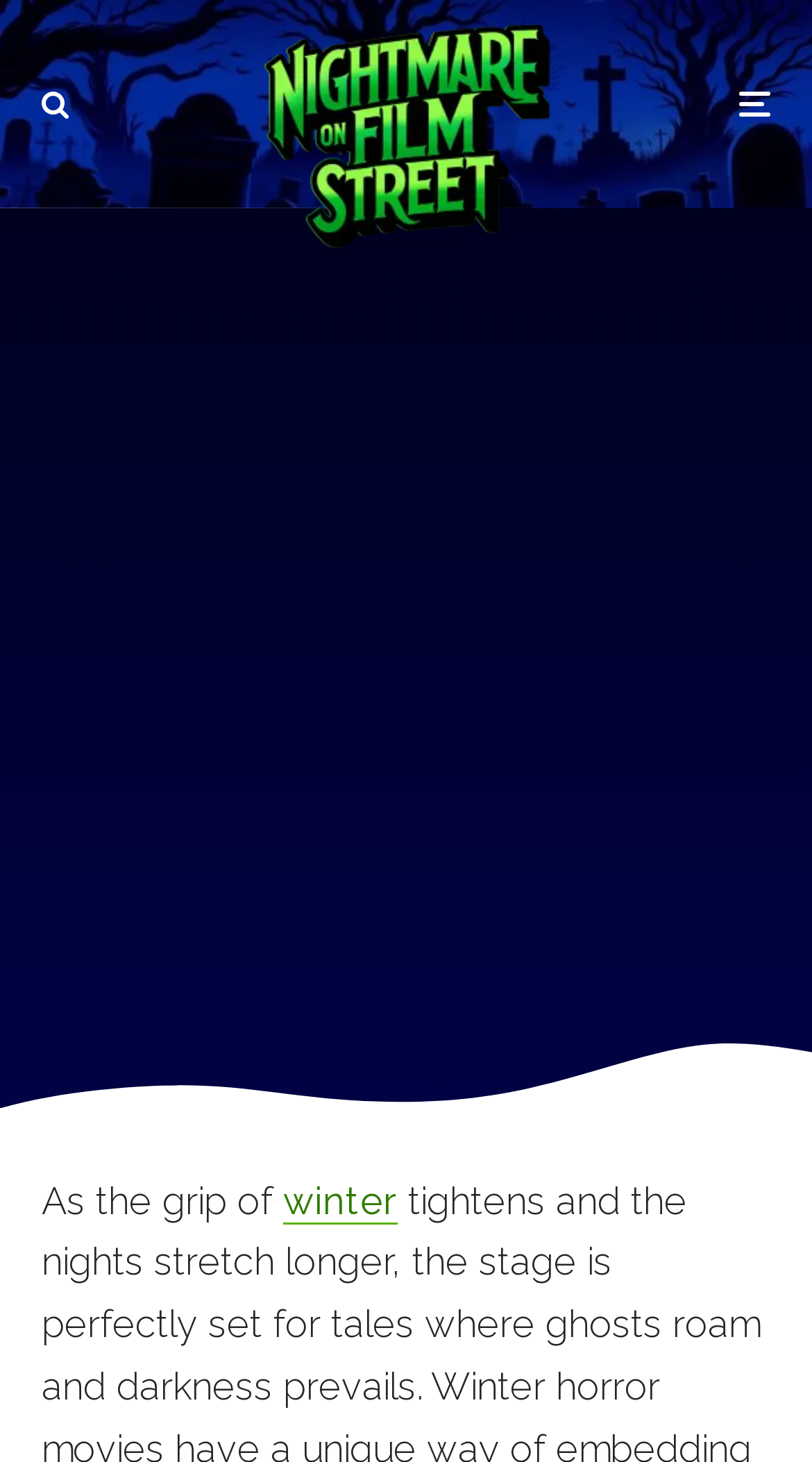Please identify the primary heading on the webpage and return its text.

Spine-Chilling Specters: A Countdown of the Ghostliest Winter Horror Movies